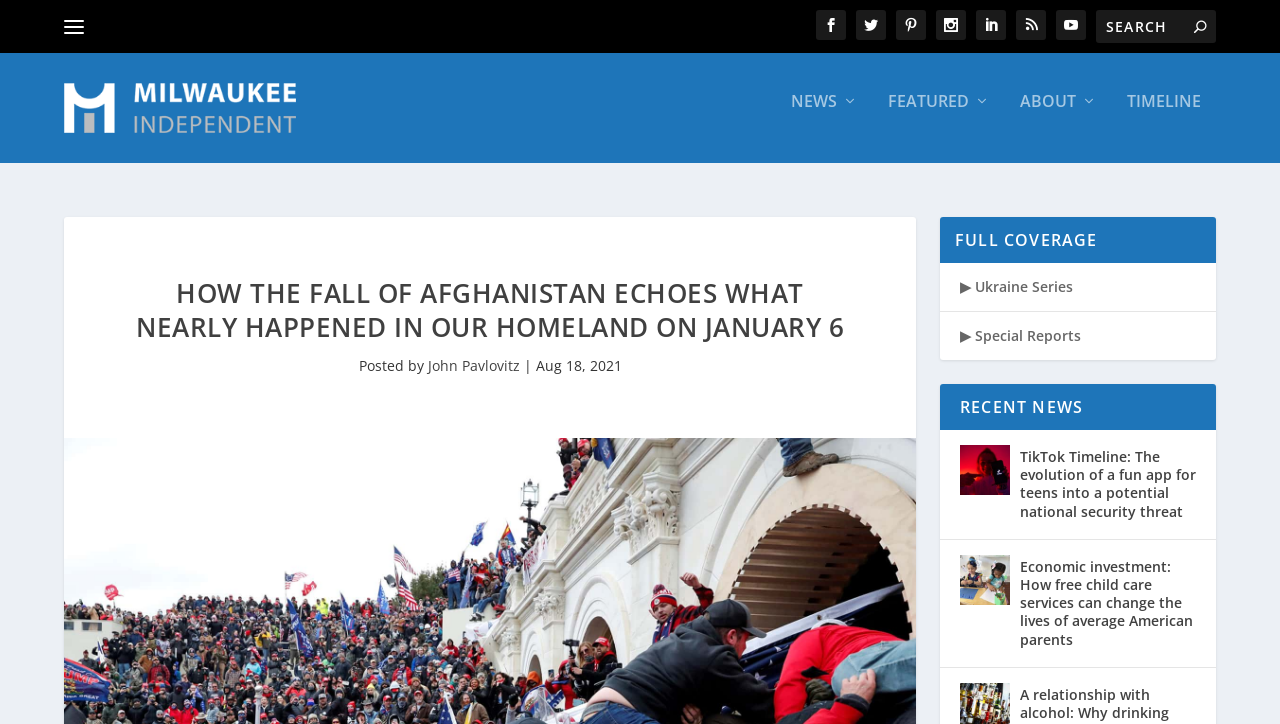Please find and give the text of the main heading on the webpage.

HOW THE FALL OF AFGHANISTAN ECHOES WHAT NEARLY HAPPENED IN OUR HOMELAND ON JANUARY 6